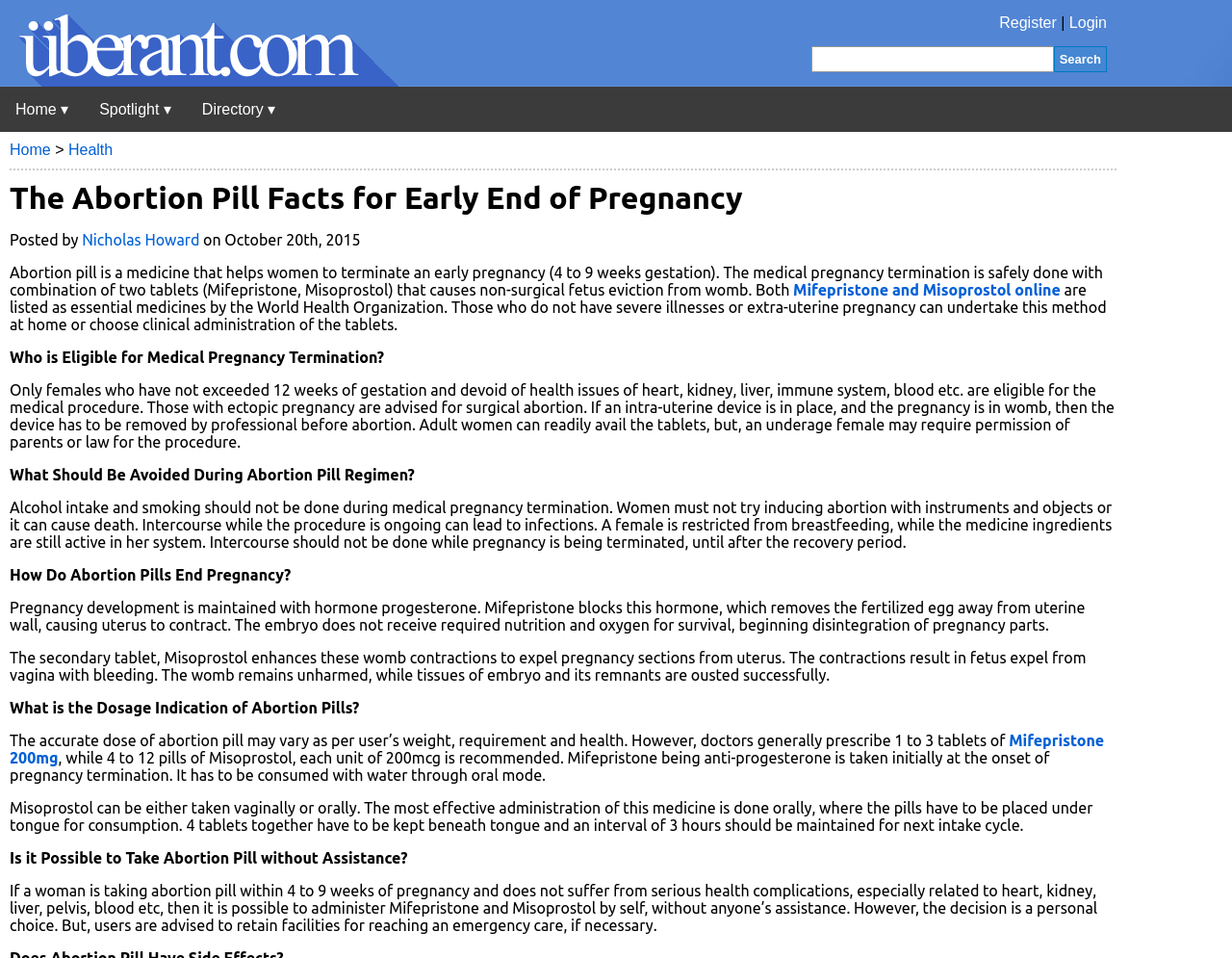Identify the bounding box coordinates of the element that should be clicked to fulfill this task: "Login". The coordinates should be provided as four float numbers between 0 and 1, i.e., [left, top, right, bottom].

[0.868, 0.015, 0.898, 0.032]